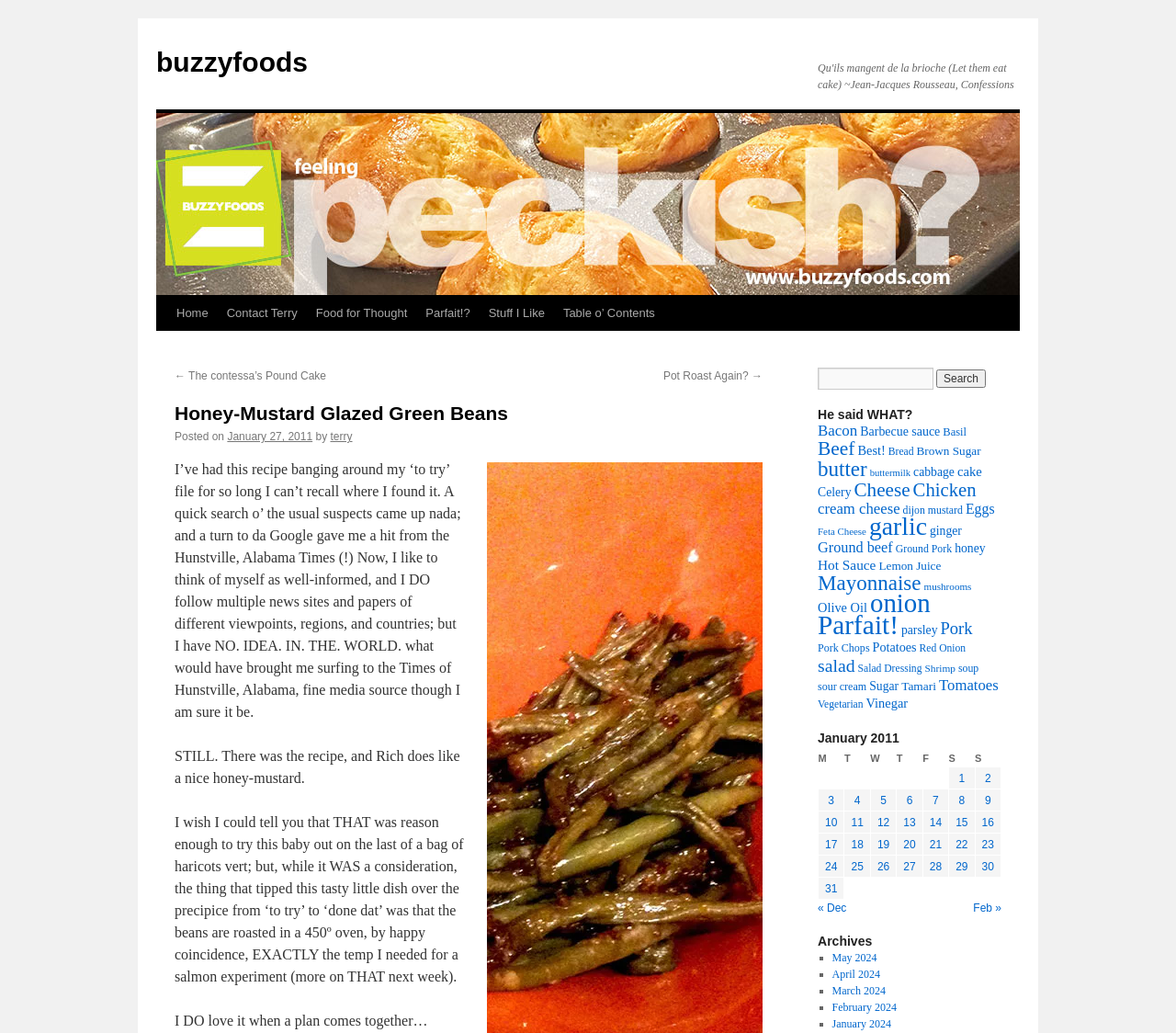Please provide a brief answer to the following inquiry using a single word or phrase:
How many items are in the 'Parfait!' category?

286 items